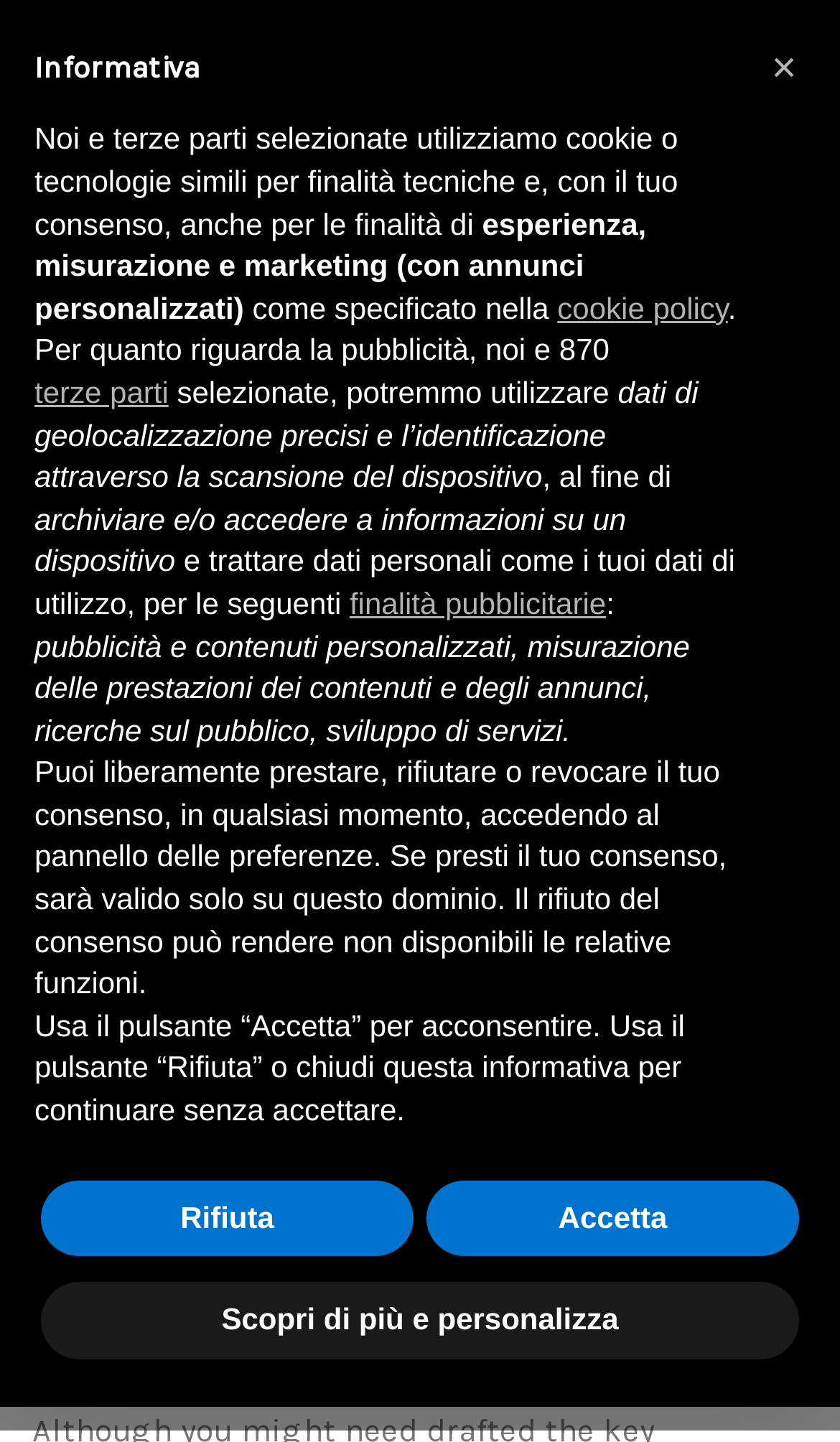What is the main topic of the webpage?
Please utilize the information in the image to give a detailed response to the question.

The webpage appears to be providing tips and guidelines on how to write high-quality essays, as evident from the static text elements that discuss the importance of writing a good thesis statement, managing research and extracurricular activities, and structuring the essay.